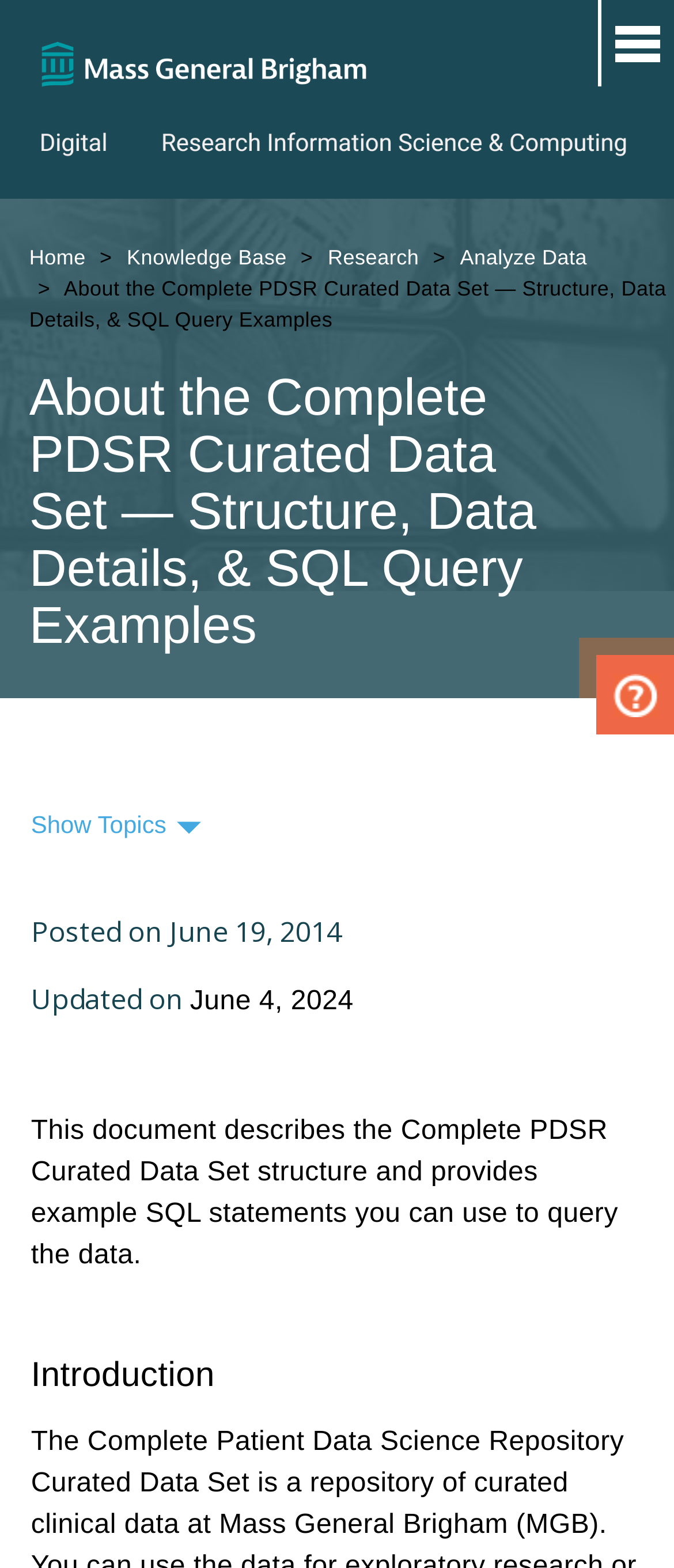What is the first link in the breadcrumb navigation?
Answer the question using a single word or phrase, according to the image.

Home